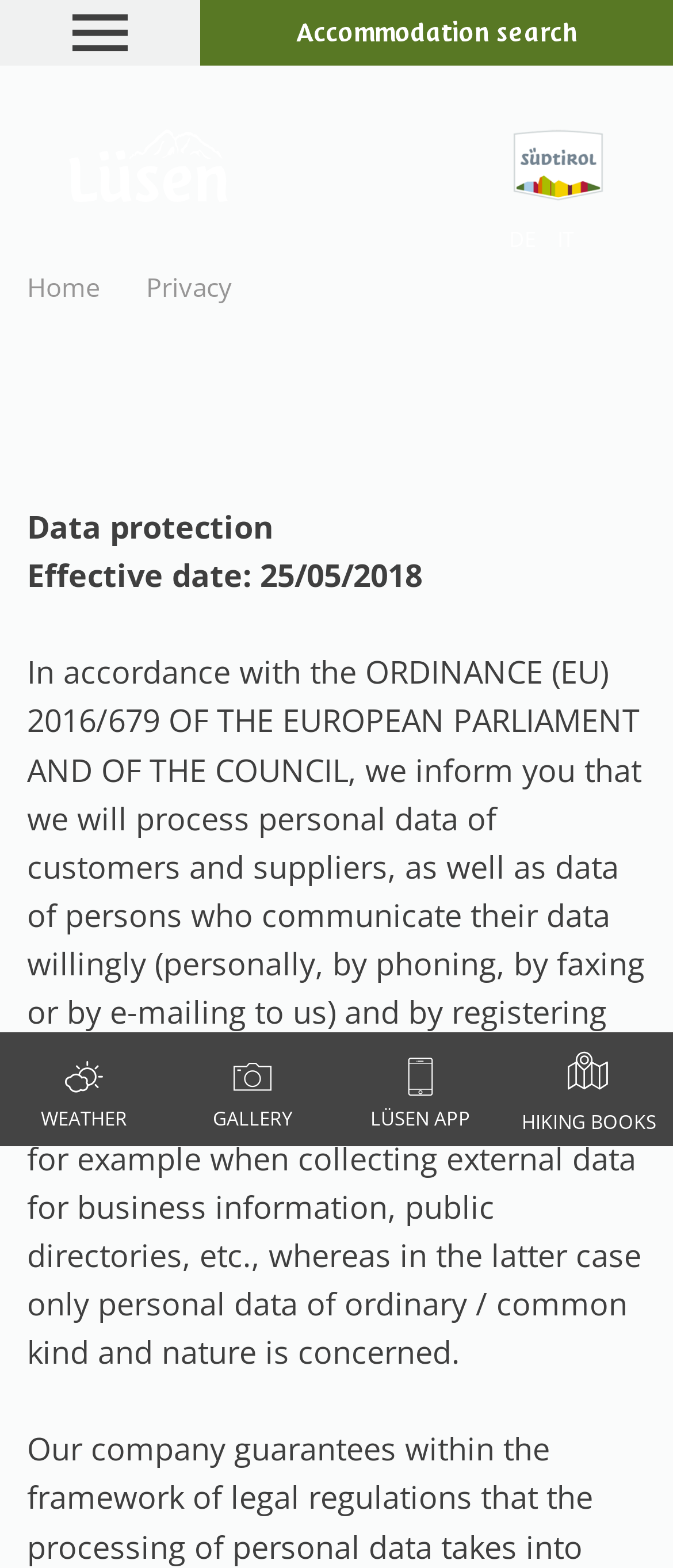Please locate the UI element described by "parent_node: Silence in the Dolomites" and provide its bounding box coordinates.

[0.103, 0.083, 0.337, 0.129]